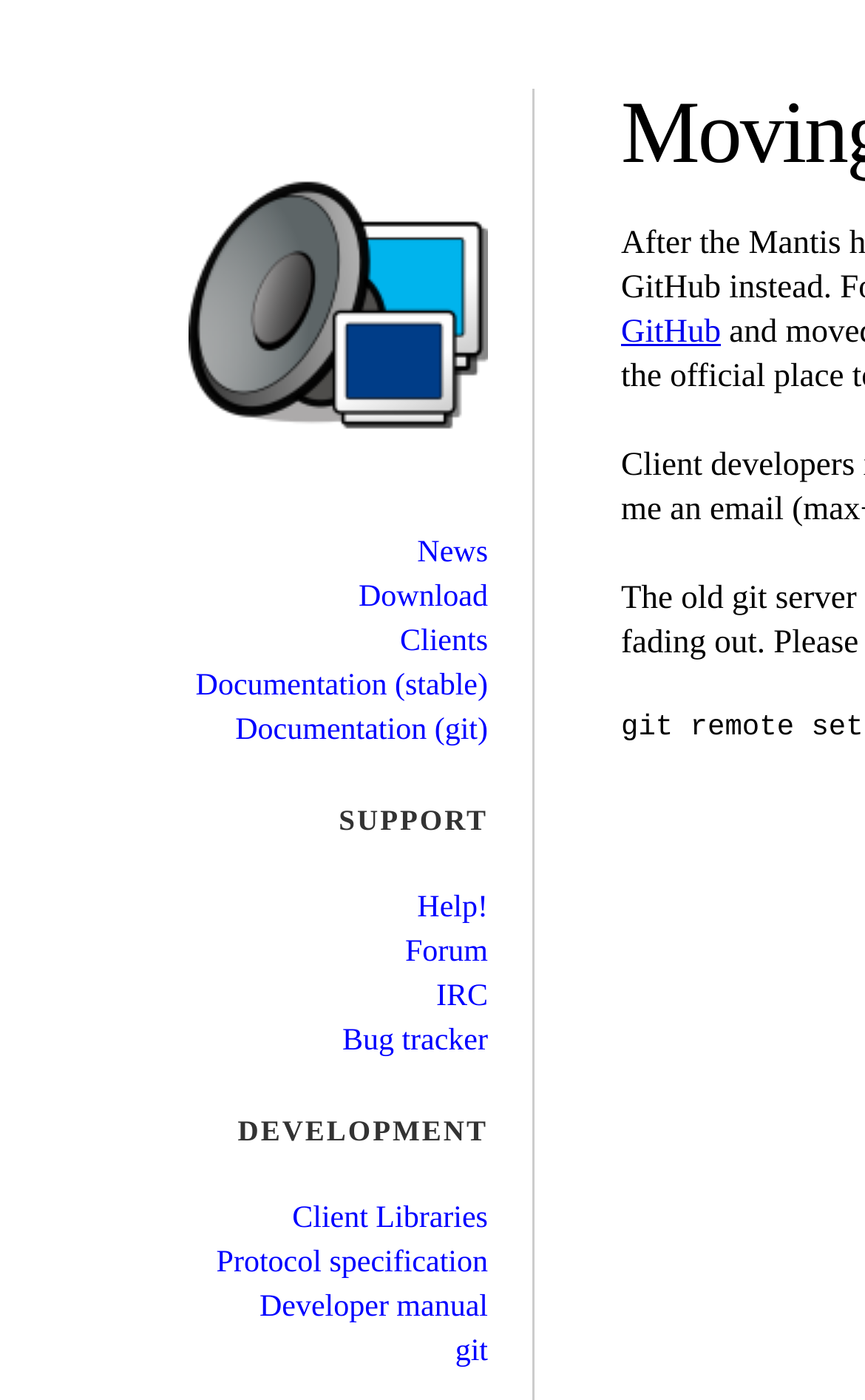Please provide the bounding box coordinates for the element that needs to be clicked to perform the following instruction: "Visit Client Libraries". The coordinates should be given as four float numbers between 0 and 1, i.e., [left, top, right, bottom].

[0.338, 0.859, 0.564, 0.883]